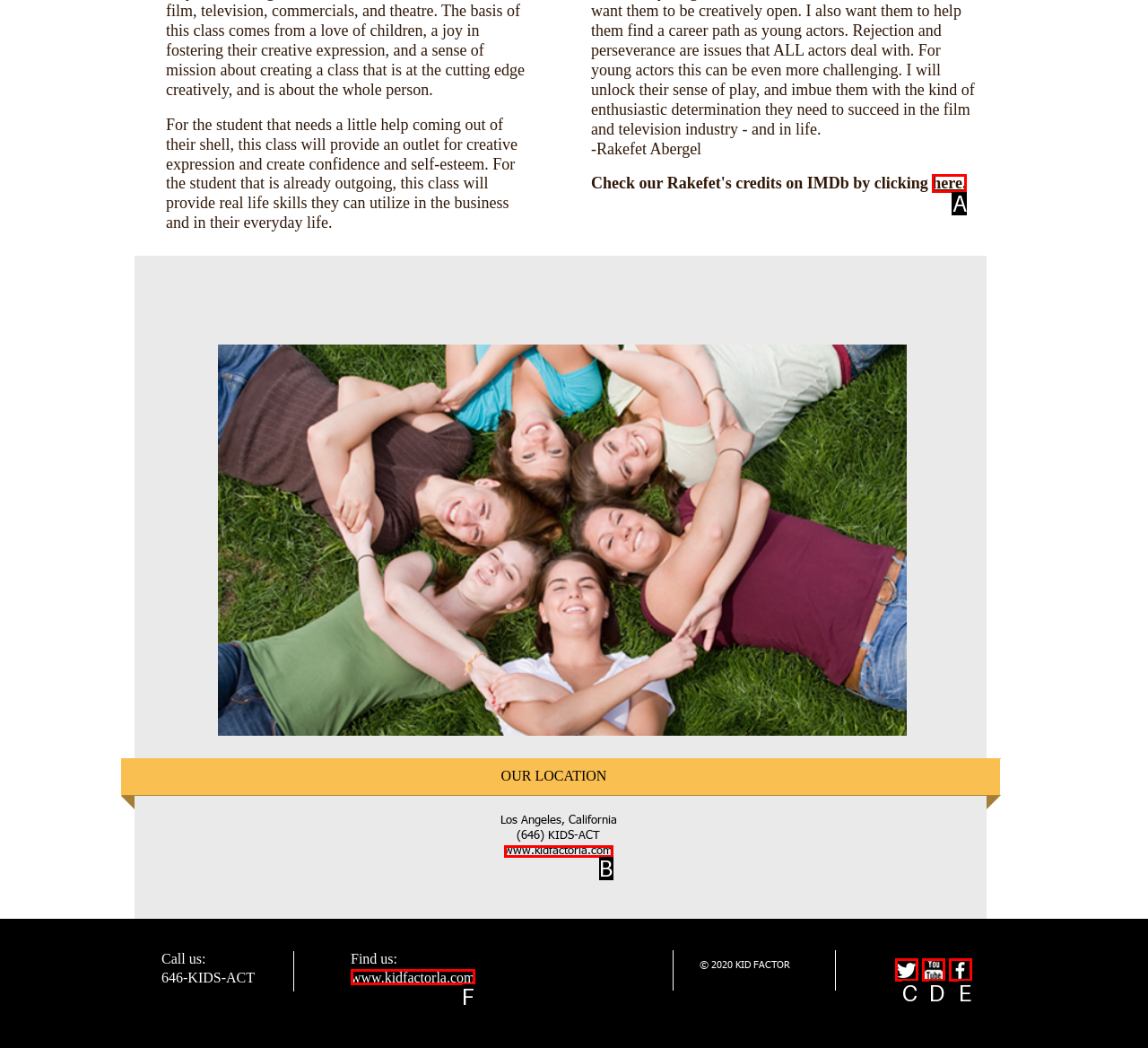From the options provided, determine which HTML element best fits the description: aria-label="facebook". Answer with the correct letter.

E